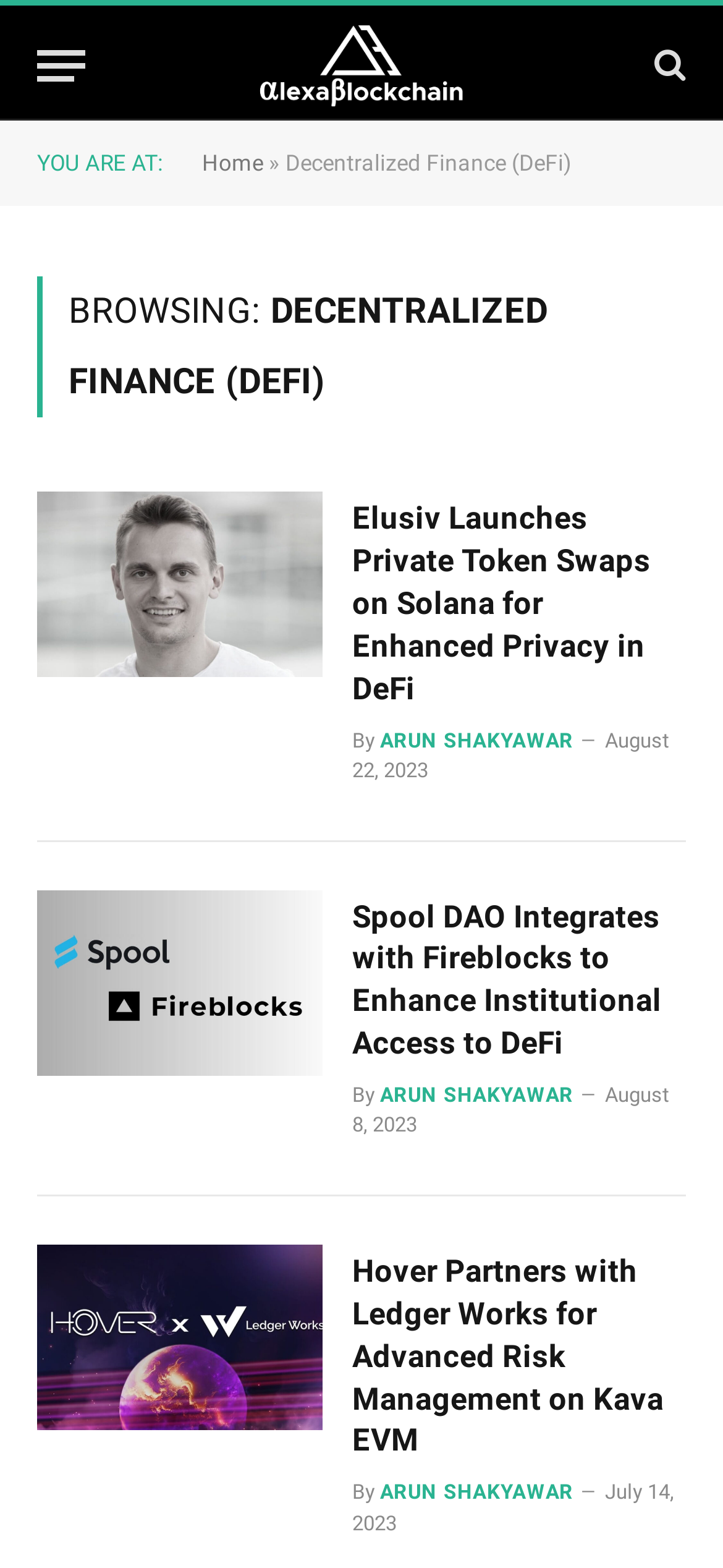Provide an in-depth caption for the elements present on the webpage.

The webpage is about Decentralized Finance (DeFi) and features the latest news, press releases, analysis, and opinion. At the top left, there is a button labeled "Menu". Next to it, there is a link to "AlexaBlockchain" accompanied by an image of the same name. On the top right, there is a link with a search icon.

Below the top section, there is a navigation bar with a "YOU ARE AT:" label, followed by a "Home" link and a "»" symbol. The current page is indicated by the "Decentralized Finance (DeFi)" text.

The main content of the page is divided into three sections, each containing a news article. The articles are arranged vertically, with the most recent one at the top. Each article has a heading, an image, and a brief summary. The headings are "Elusiv Launches Private Token Swaps on Solana for Enhanced Privacy in DeFi", "Spool DAO Integrates with Fireblocks to Enhance Institutional Access to DeFi", and "Hover Partners with Ledger Works to Pioneer Risk Management for DeFi Lending Protocols".

Each article also has a "By" label followed by the author's name, "ARUN SHAKYAWAR", and a timestamp indicating the publication date. The timestamps are "August 22, 2023", "August 8, 2023", and "July 14, 2023", respectively.